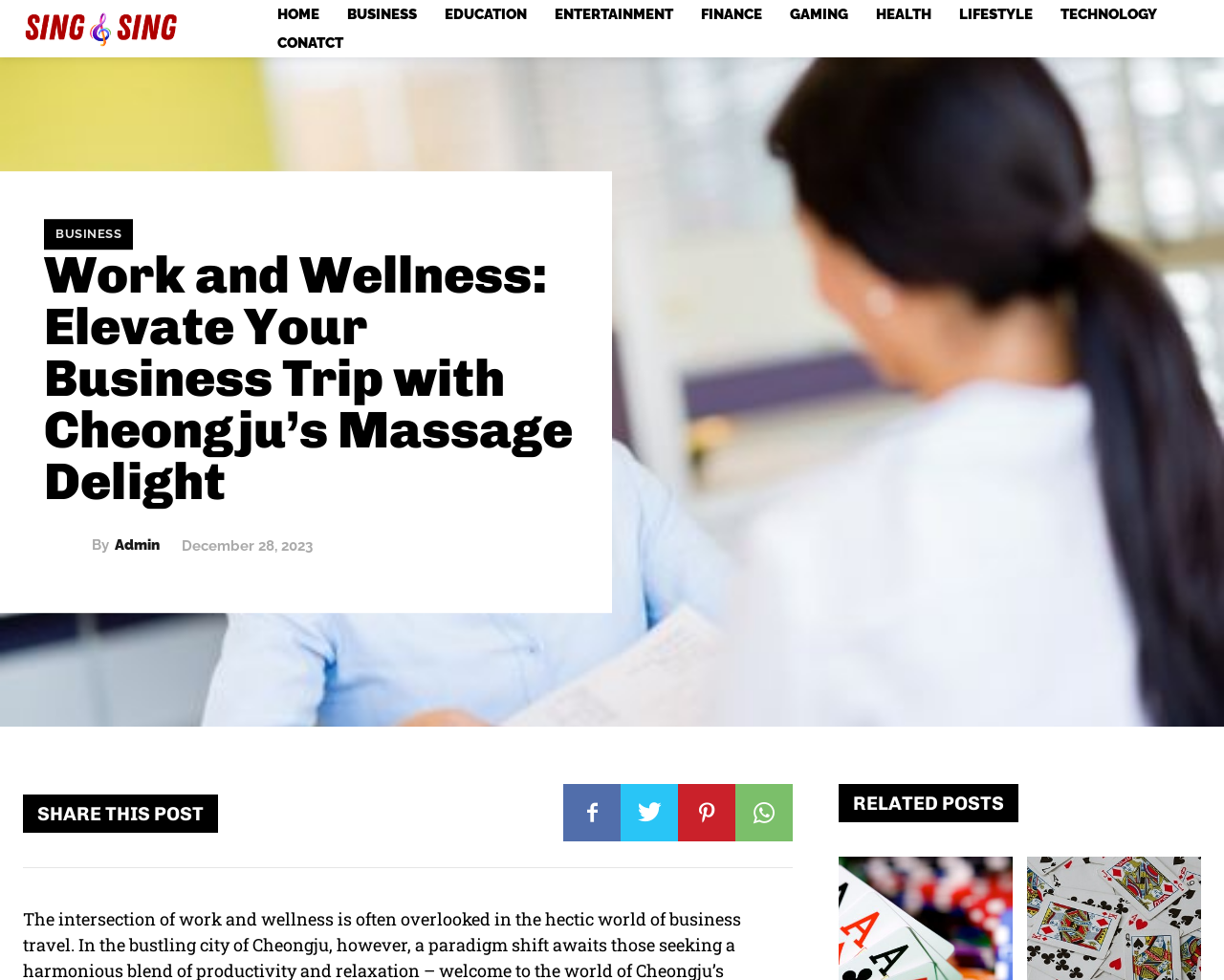Determine the bounding box coordinates of the clickable element to complete this instruction: "Click the RELATED POSTS heading". Provide the coordinates in the format of four float numbers between 0 and 1, [left, top, right, bottom].

[0.697, 0.81, 0.821, 0.829]